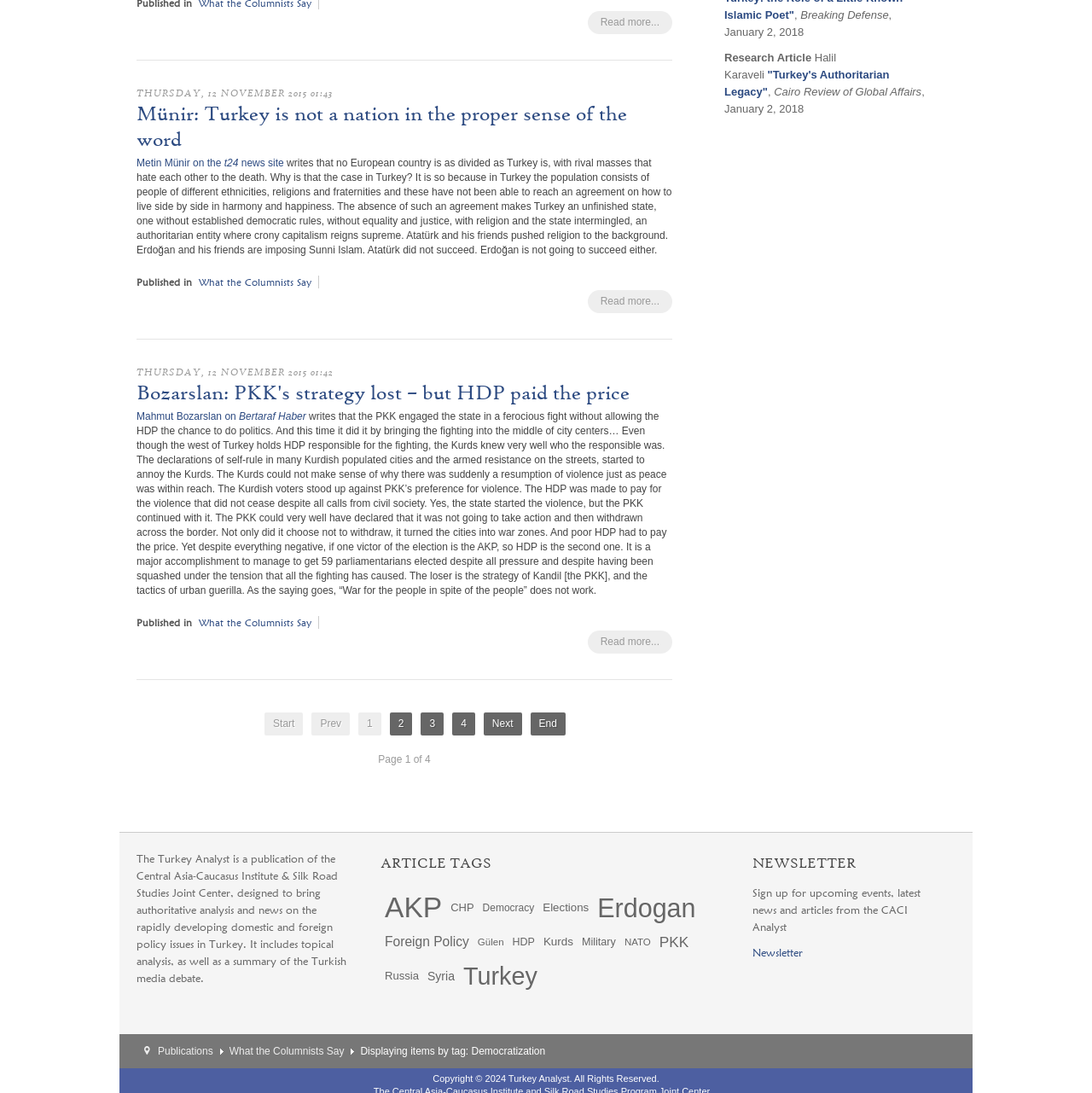Locate the bounding box coordinates of the element's region that should be clicked to carry out the following instruction: "Sign up for the newsletter". The coordinates need to be four float numbers between 0 and 1, i.e., [left, top, right, bottom].

[0.689, 0.865, 0.735, 0.877]